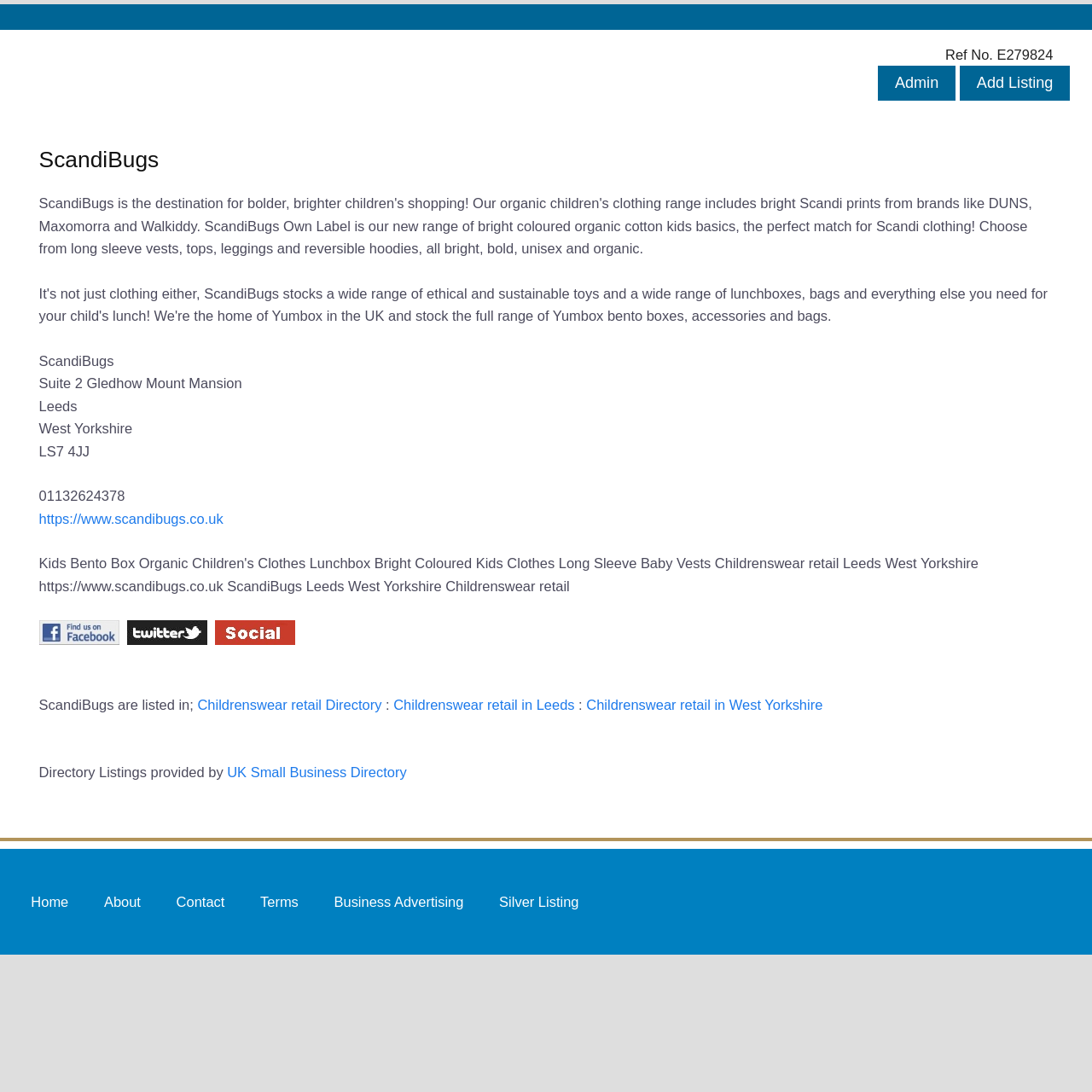Based on the visual content of the image, answer the question thoroughly: What is the phone number?

The phone number can be found in the static text element with the bounding box coordinates [0.036, 0.447, 0.114, 0.461].